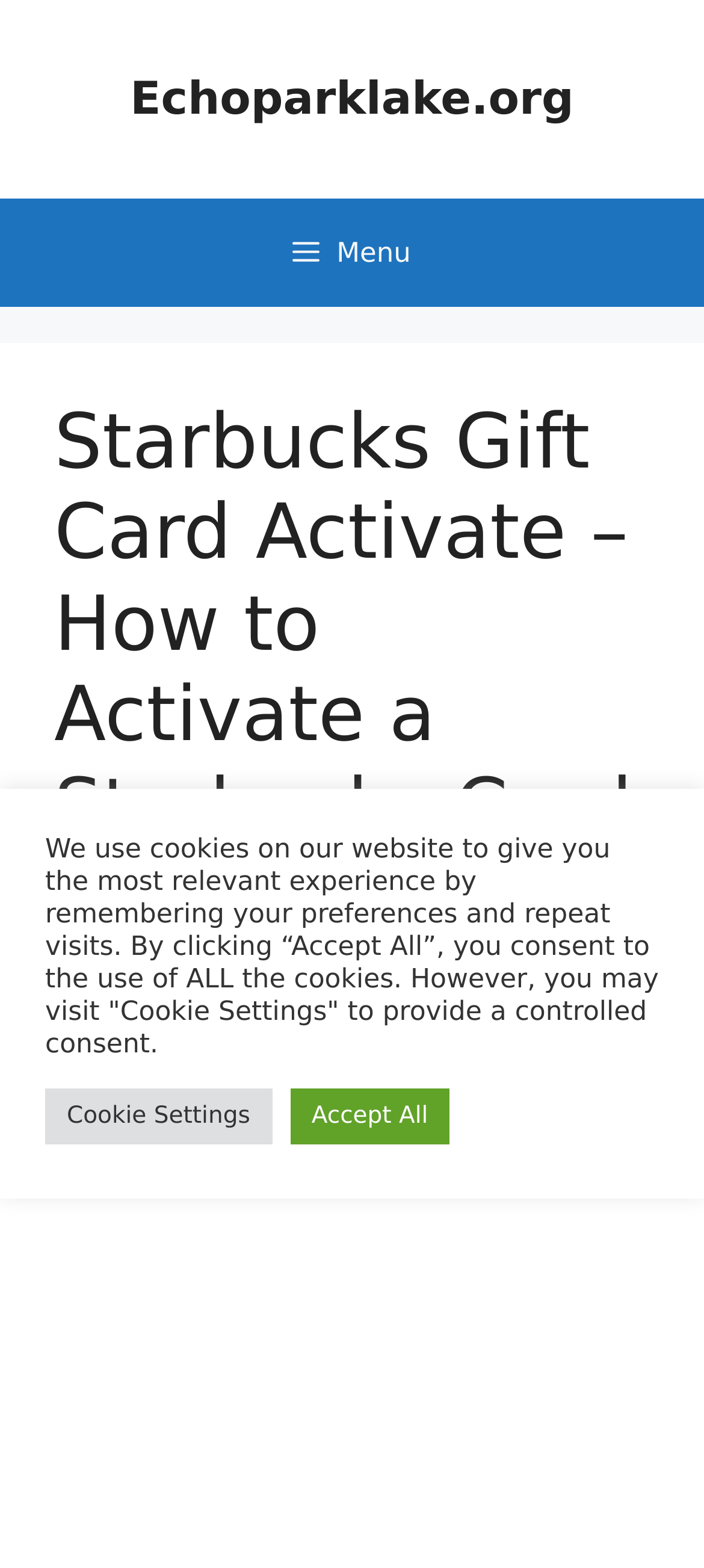Please locate and retrieve the main header text of the webpage.

Starbucks Gift Card Activate – How to Activate a Starbucks Card